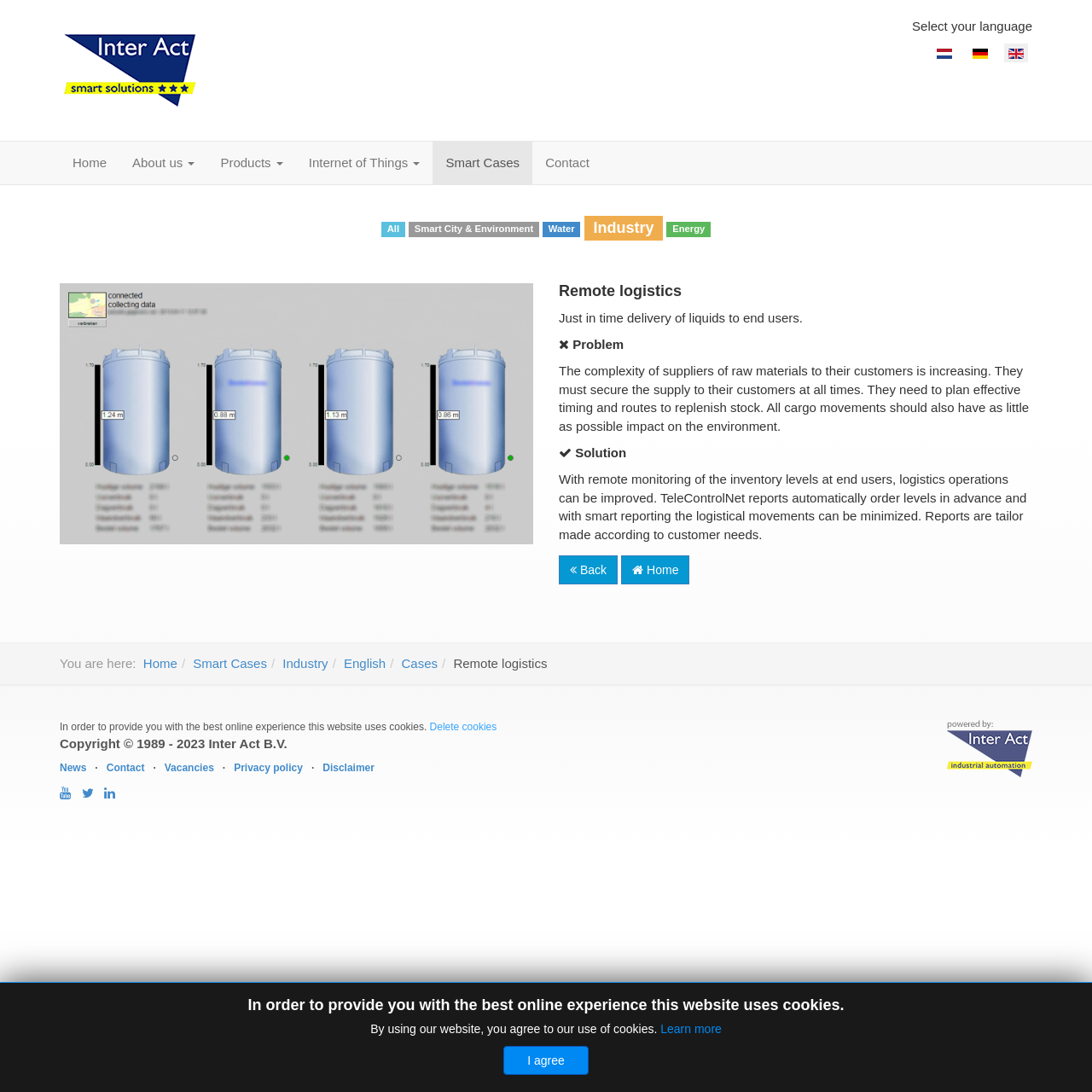What is the company name of the website?
Kindly answer the question with as much detail as you can.

The company name can be found in the top left corner of the webpage, where the logo 'Inter Act' is displayed, and also in the copyright section at the bottom of the webpage.